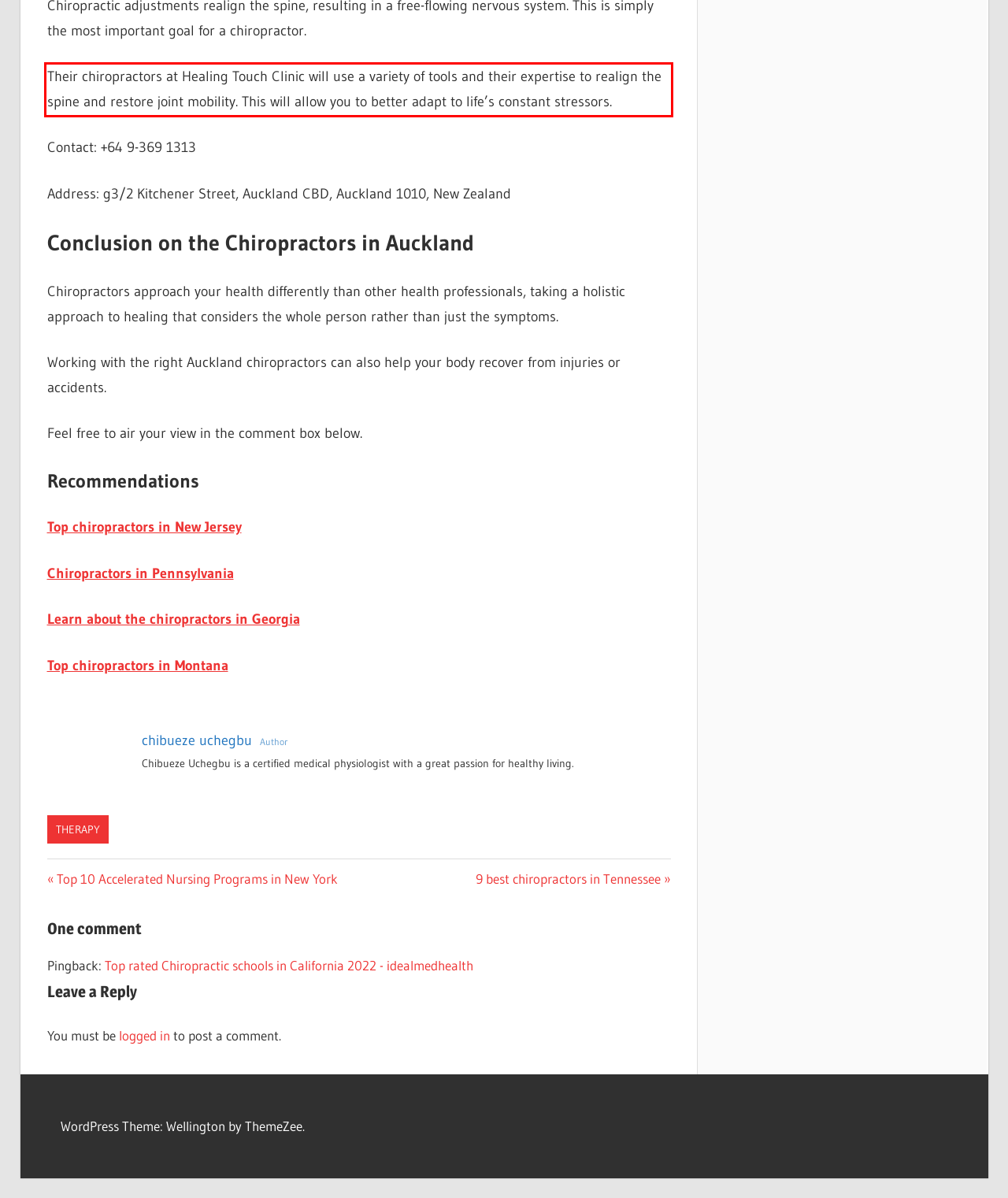Review the webpage screenshot provided, and perform OCR to extract the text from the red bounding box.

Their chiropractors at Healing Touch Clinic will use a variety of tools and their expertise to realign the spine and restore joint mobility. This will allow you to better adapt to life’s constant stressors.